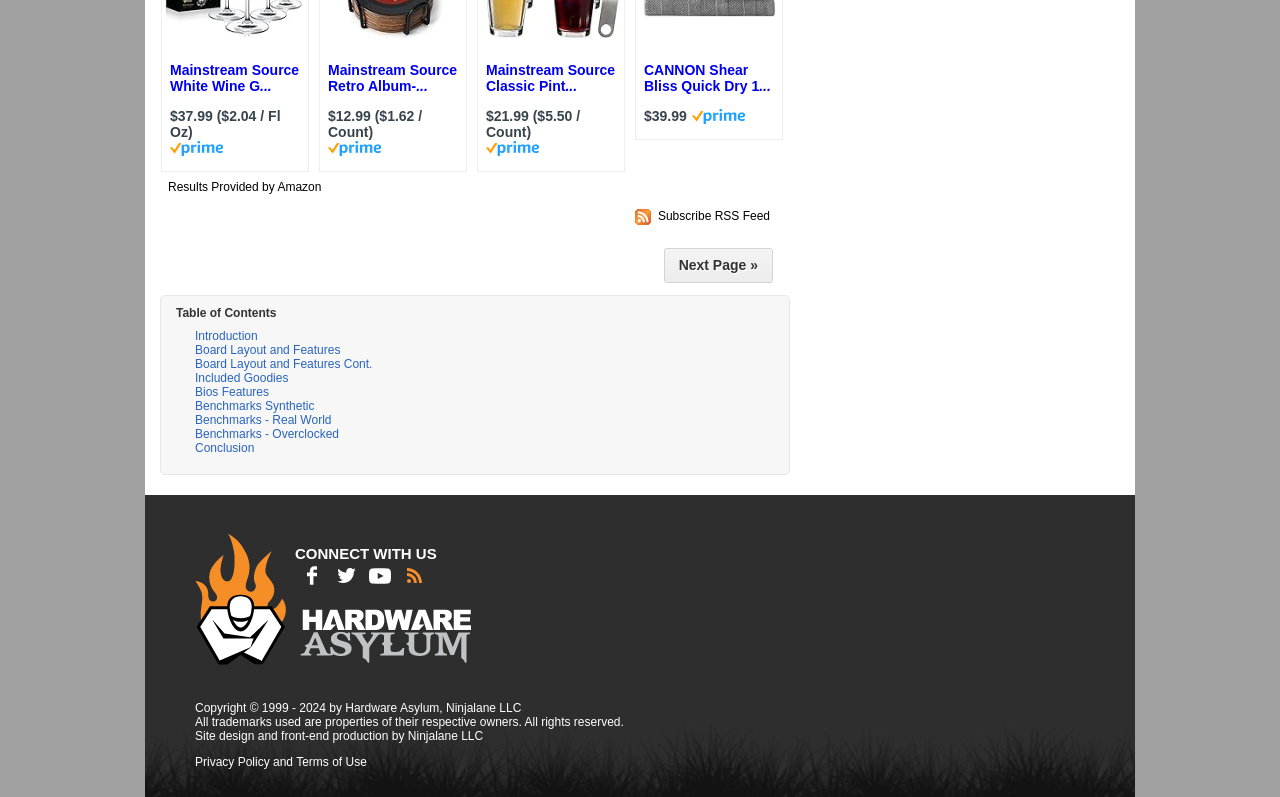What is the price of the 'CANNON Shear Bliss Quick Dry 1...' product?
Kindly give a detailed and elaborate answer to the question.

I looked for the price of the 'CANNON Shear Bliss Quick Dry 1...' product and found it next to the product link, which is '$39.99'.